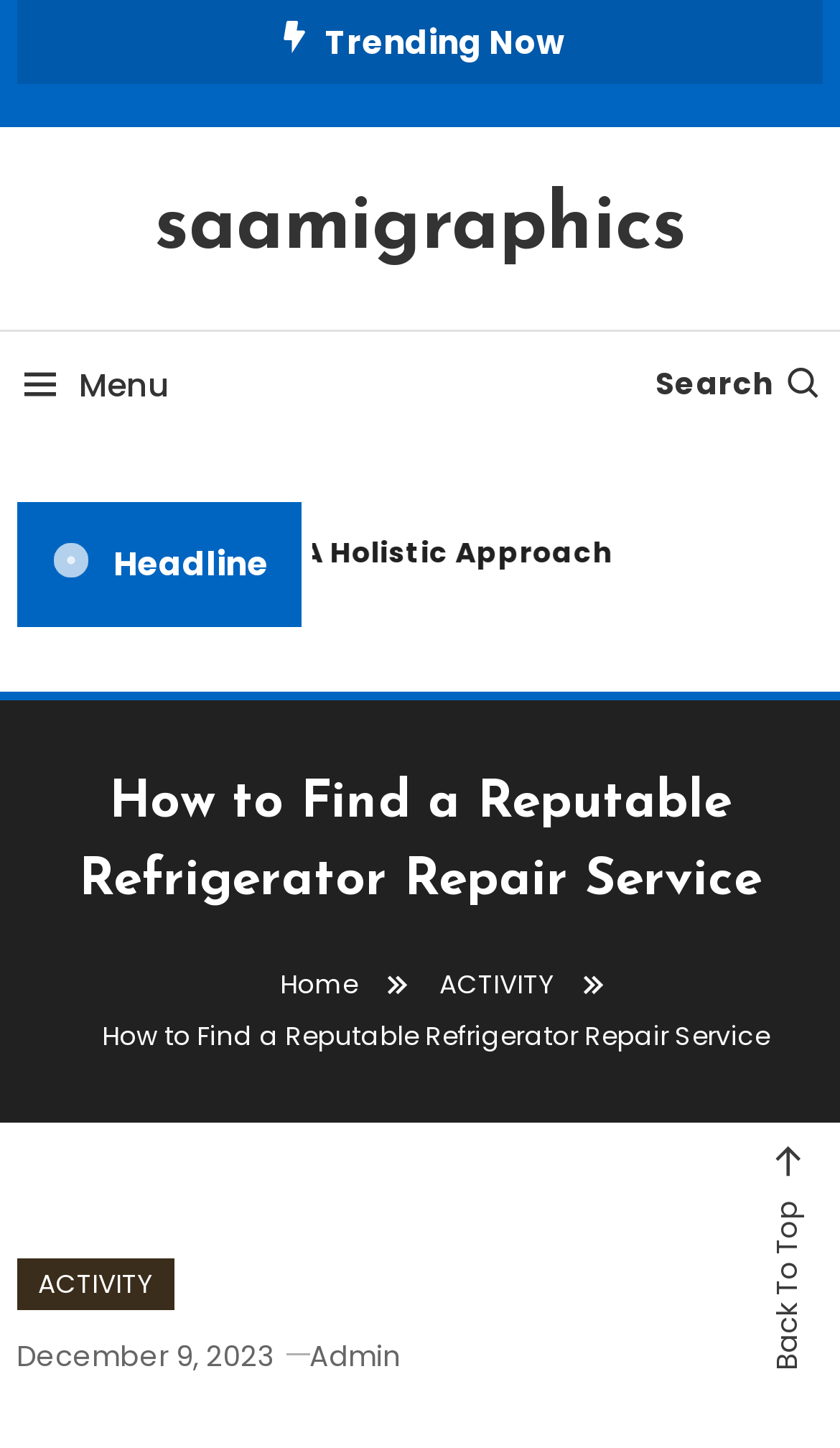Determine the bounding box coordinates of the element's region needed to click to follow the instruction: "Click on the 'Back To Top' button". Provide these coordinates as four float numbers between 0 and 1, formatted as [left, top, right, bottom].

[0.913, 0.829, 0.962, 0.946]